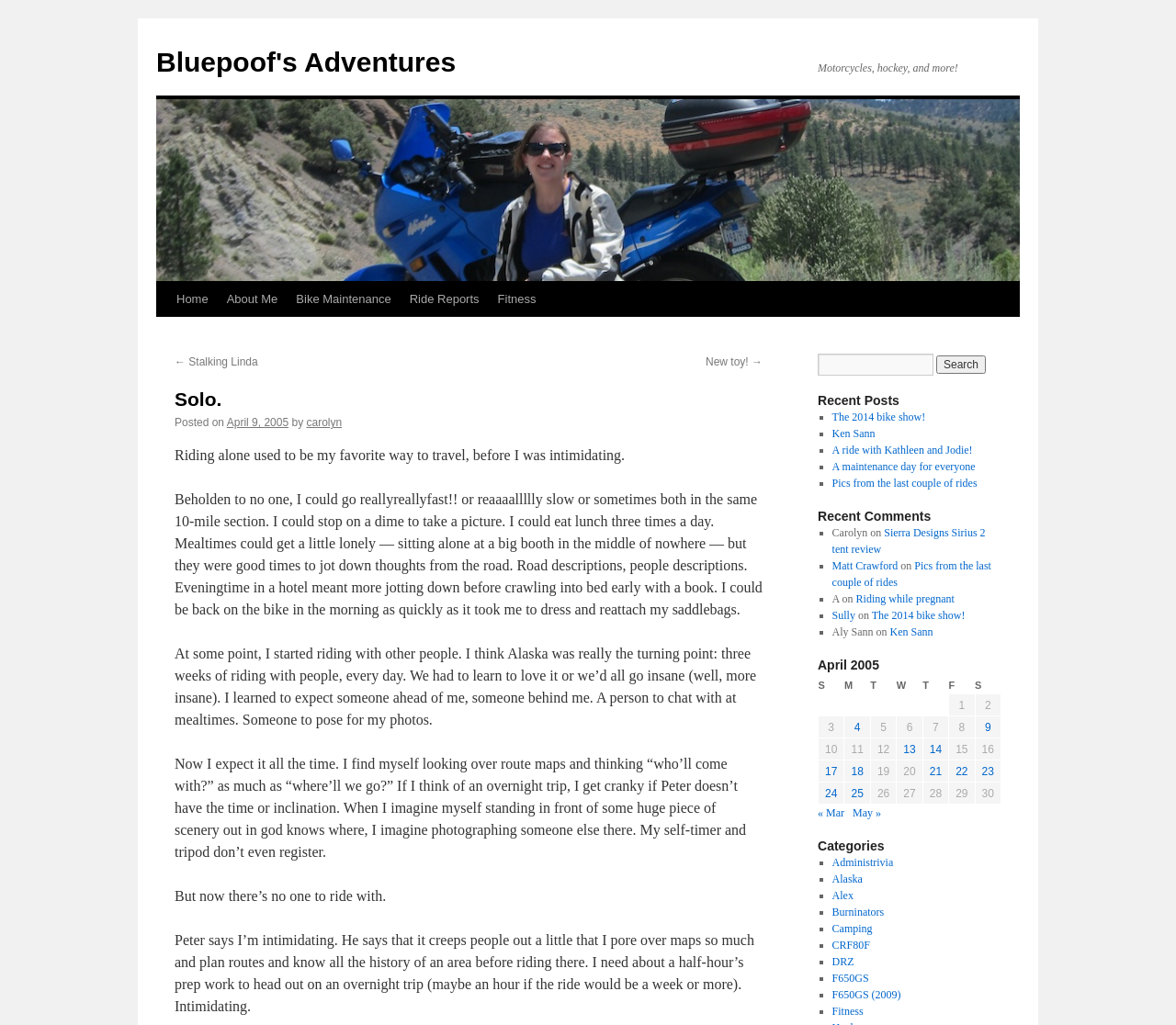Identify the bounding box coordinates for the element you need to click to achieve the following task: "View the calendar for April 2005". Provide the bounding box coordinates as four float numbers between 0 and 1, in the form [left, top, right, bottom].

[0.695, 0.641, 0.852, 0.66]